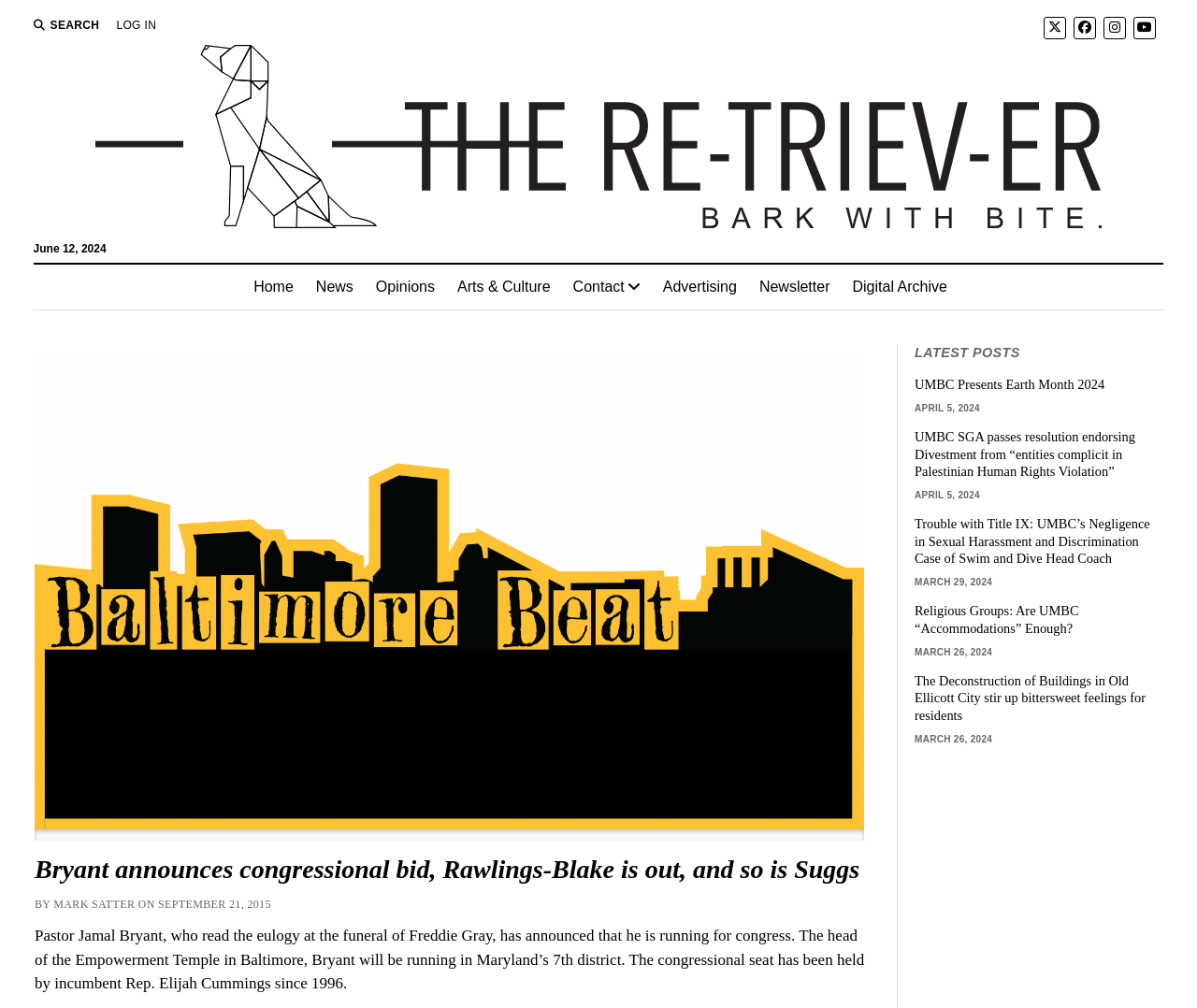Bounding box coordinates should be in the format (top-left x, top-left y, bottom-right x, bottom-right y) and all values should be floating point numbers between 0 and 1. Determine the bounding box coordinate for the UI element described as: Arts & Culture

[0.373, 0.262, 0.469, 0.307]